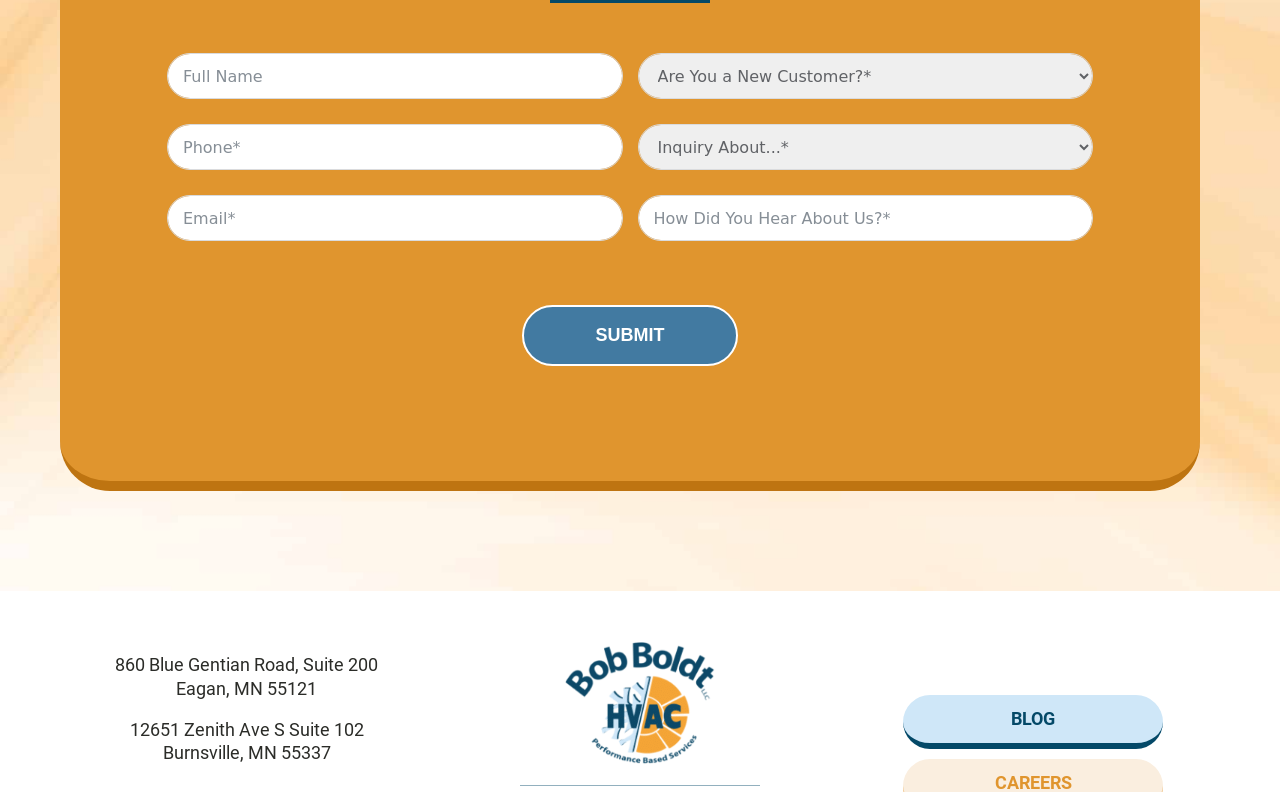Identify and provide the bounding box for the element described by: "name="phone" placeholder="Phone*"".

[0.13, 0.157, 0.486, 0.215]